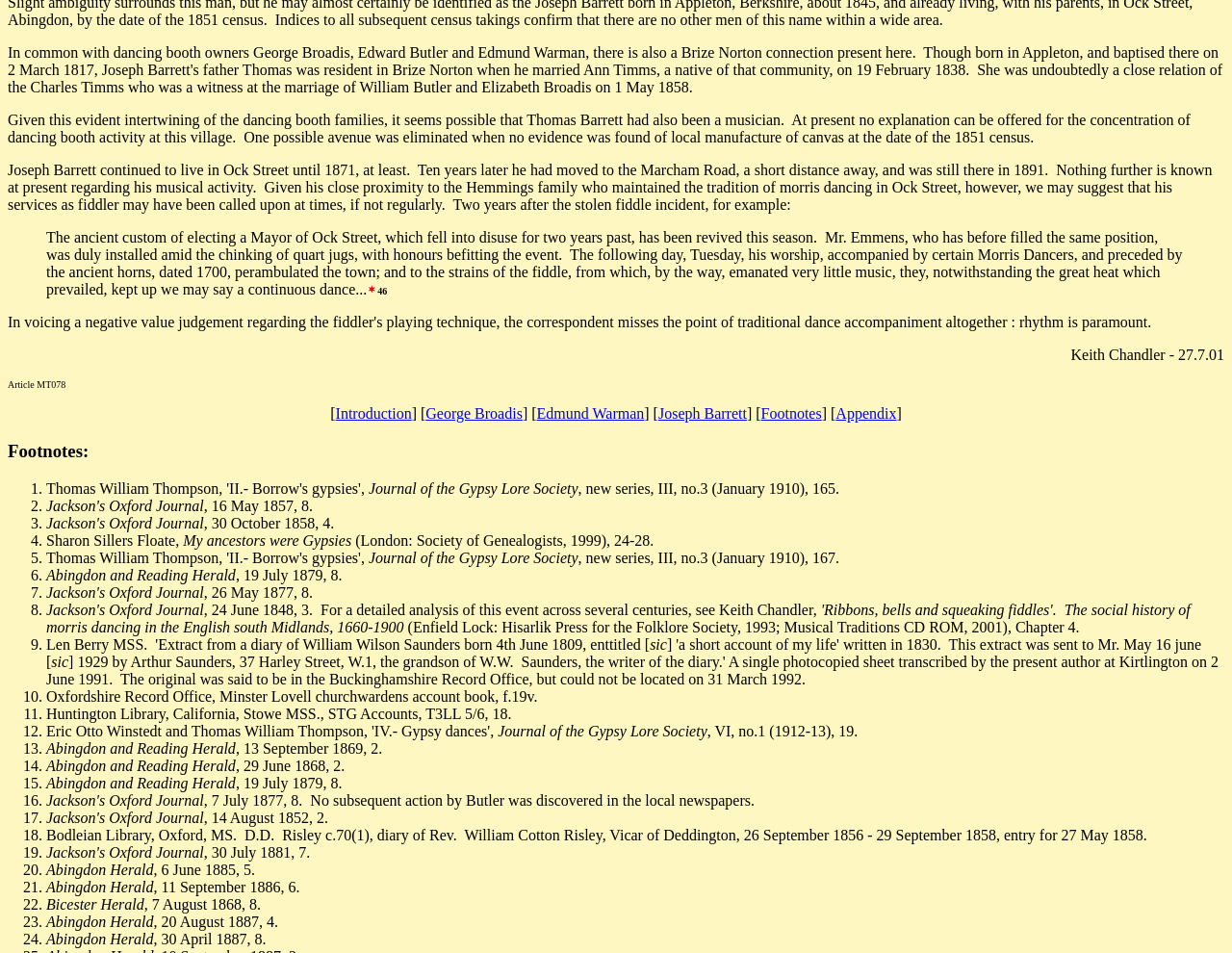What is the date of the Abingdon Herald article mentioned in the text?
Look at the image and respond with a single word or a short phrase.

25 June 1870